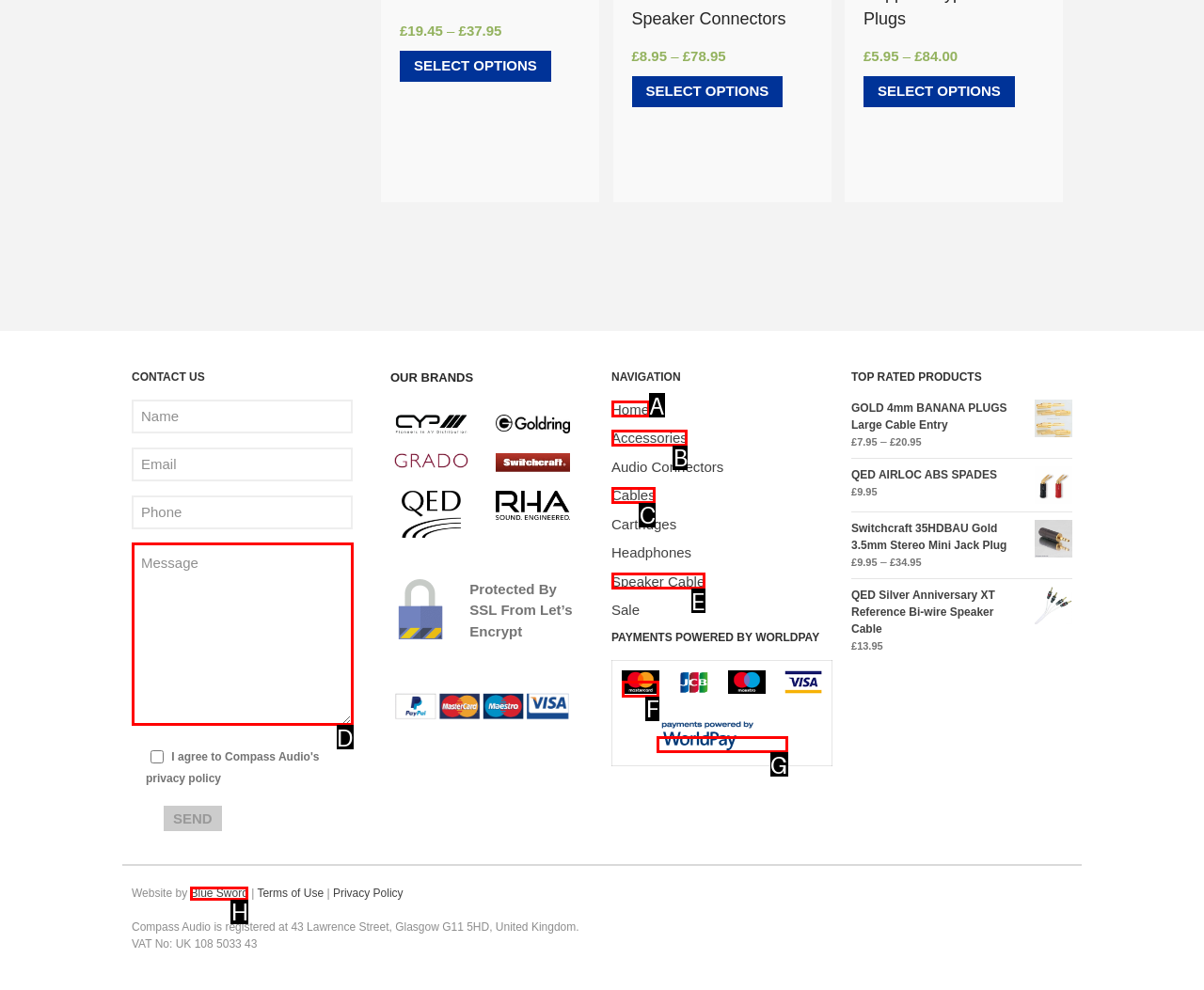Match the element description: Speaker Cable to the correct HTML element. Answer with the letter of the selected option.

E